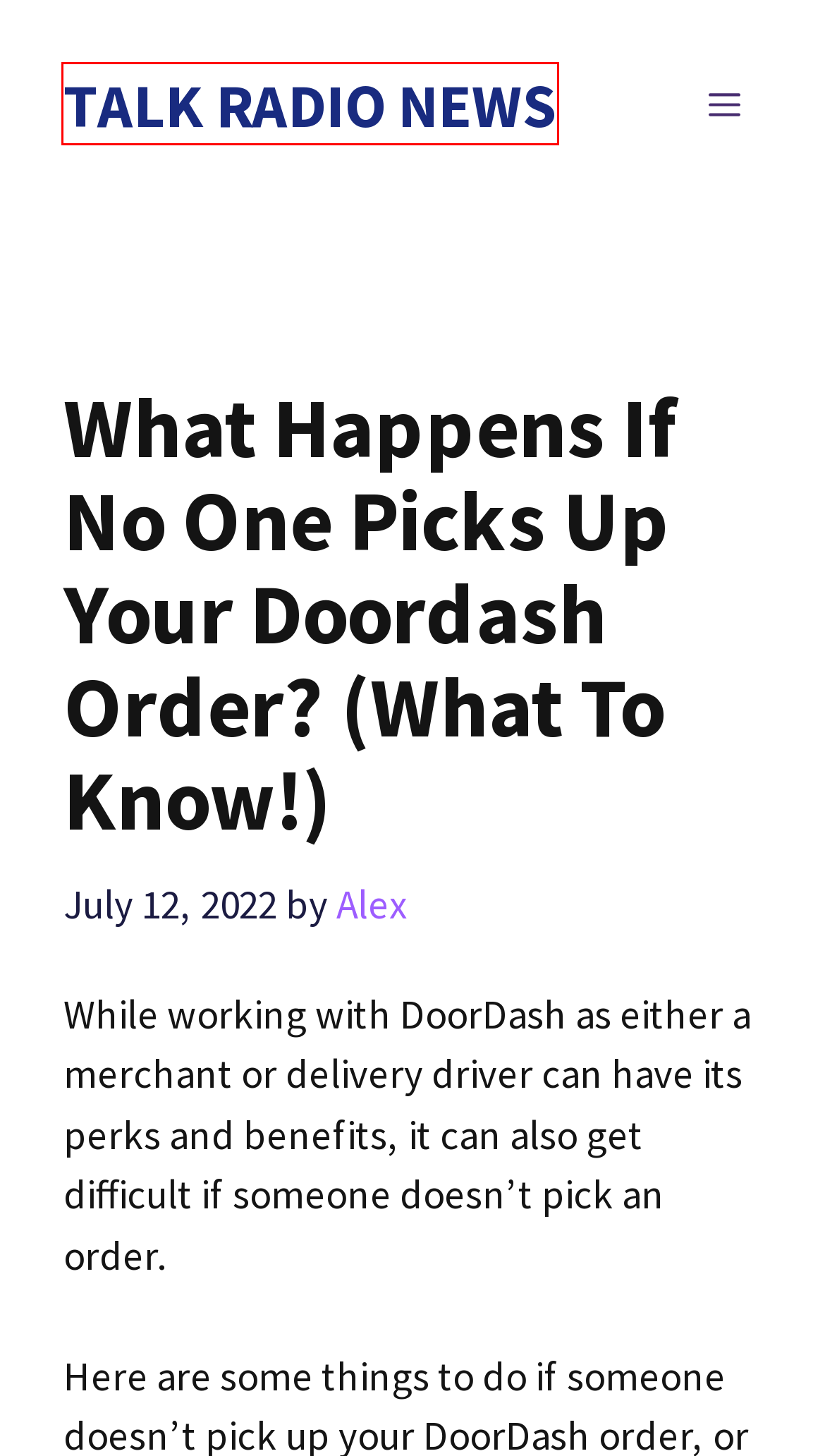You are looking at a webpage screenshot with a red bounding box around an element. Pick the description that best matches the new webpage after interacting with the element in the red bounding box. The possible descriptions are:
A. How To Cancel A Doordash Order As A Driver (Easy!) - Talk Radio News
B. How To Cancel Doordash Order And Get A Refund? (guide) - Talk Radio News
C. Home - Talk Radio News
D. Doordash Stuck On Confirming Order (why + Can You Do Anything) - Talk Radio News
E. Delivery - Talk Radio News
F. Why Is Doordash Pickup Only Right Now? (Everything To Know…) - Talk Radio News
G. No One Picks Up Your Doordash Order (why & What To Do?) - Talk Radio News
H. How To Cancel Doordash Order (Easy!) - Talk Radio News

C